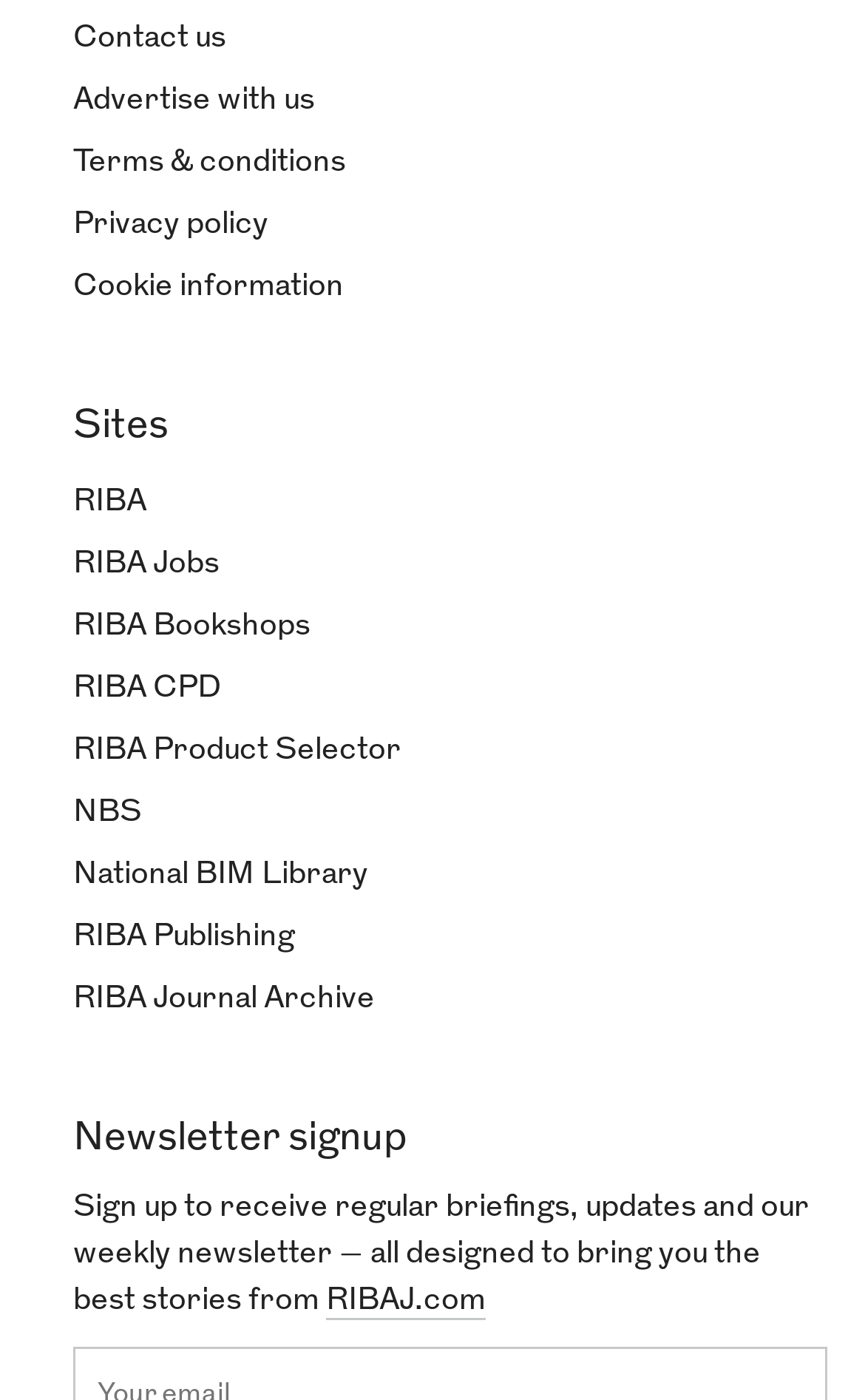What is the first link in the footer section?
Using the information from the image, give a concise answer in one word or a short phrase.

Contact us